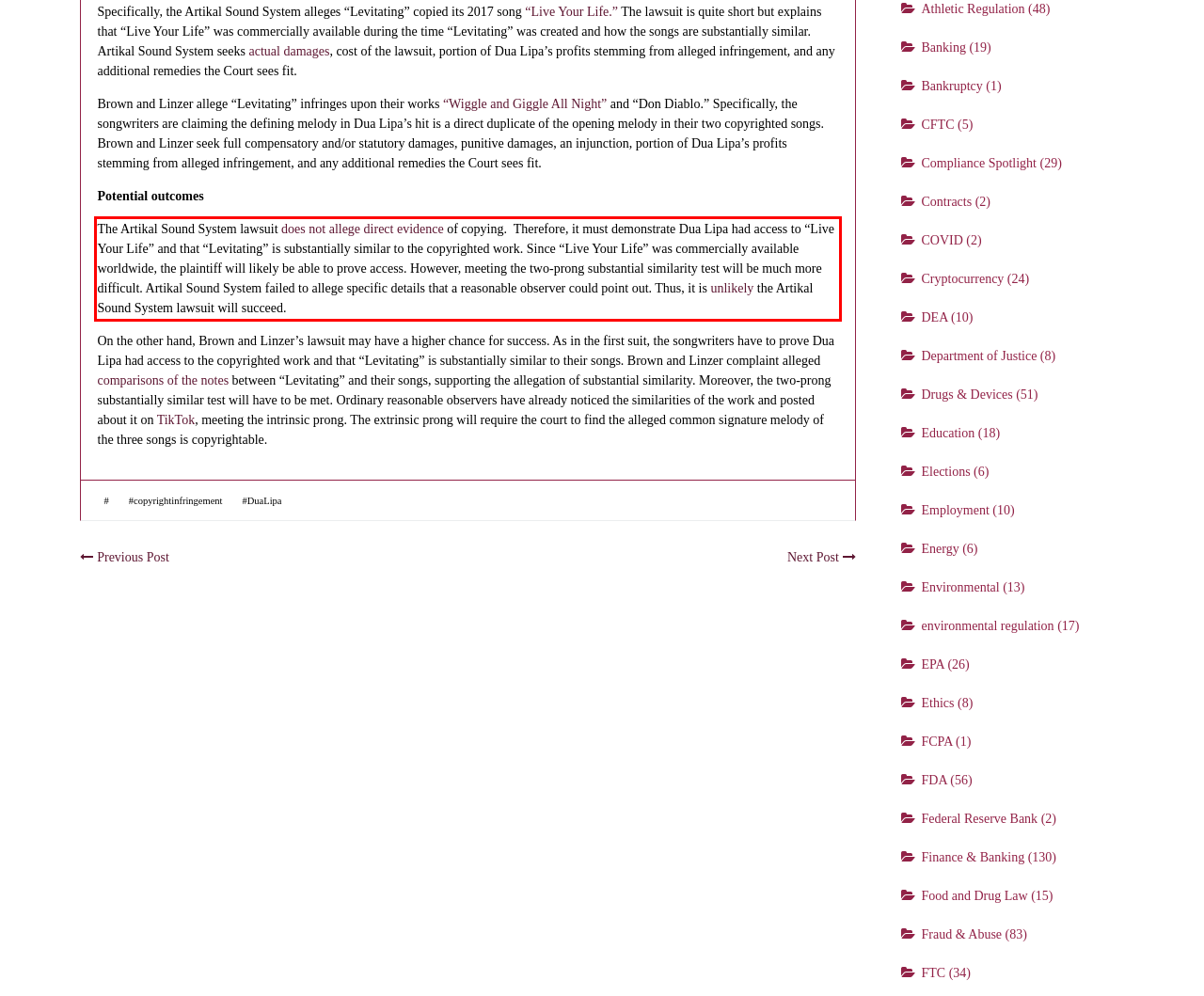View the screenshot of the webpage and identify the UI element surrounded by a red bounding box. Extract the text contained within this red bounding box.

The Artikal Sound System lawsuit does not allege direct evidence of copying. Therefore, it must demonstrate Dua Lipa had access to “Live Your Life” and that “Levitating” is substantially similar to the copyrighted work. Since “Live Your Life” was commercially available worldwide, the plaintiff will likely be able to prove access. However, meeting the two-prong substantial similarity test will be much more difficult. Artikal Sound System failed to allege specific details that a reasonable observer could point out. Thus, it is unlikely the Artikal Sound System lawsuit will succeed.